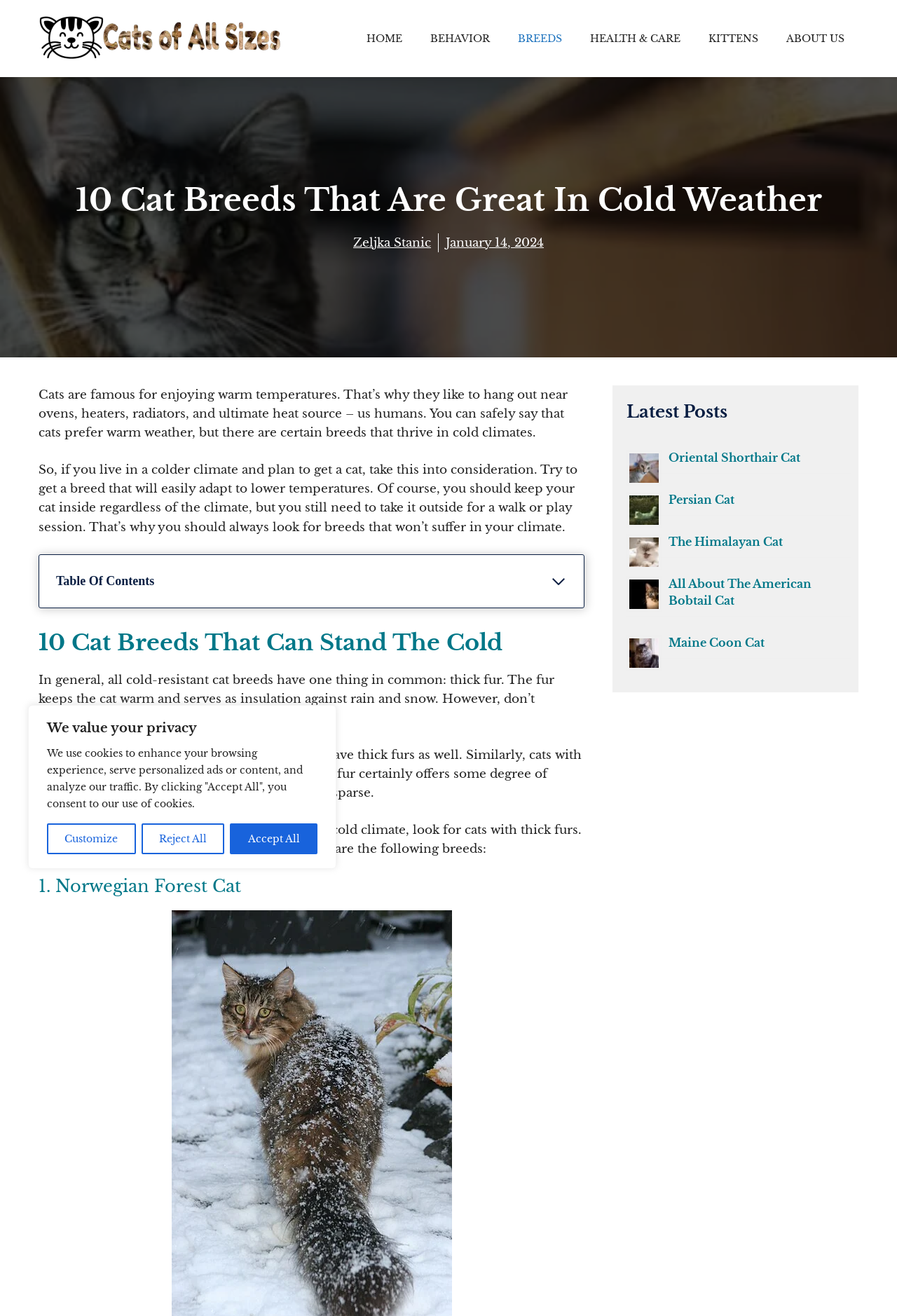Specify the bounding box coordinates of the element's area that should be clicked to execute the given instruction: "View the latest post about 'Oriental Shorthair Cat'". The coordinates should be four float numbers between 0 and 1, i.e., [left, top, right, bottom].

[0.745, 0.342, 0.892, 0.353]